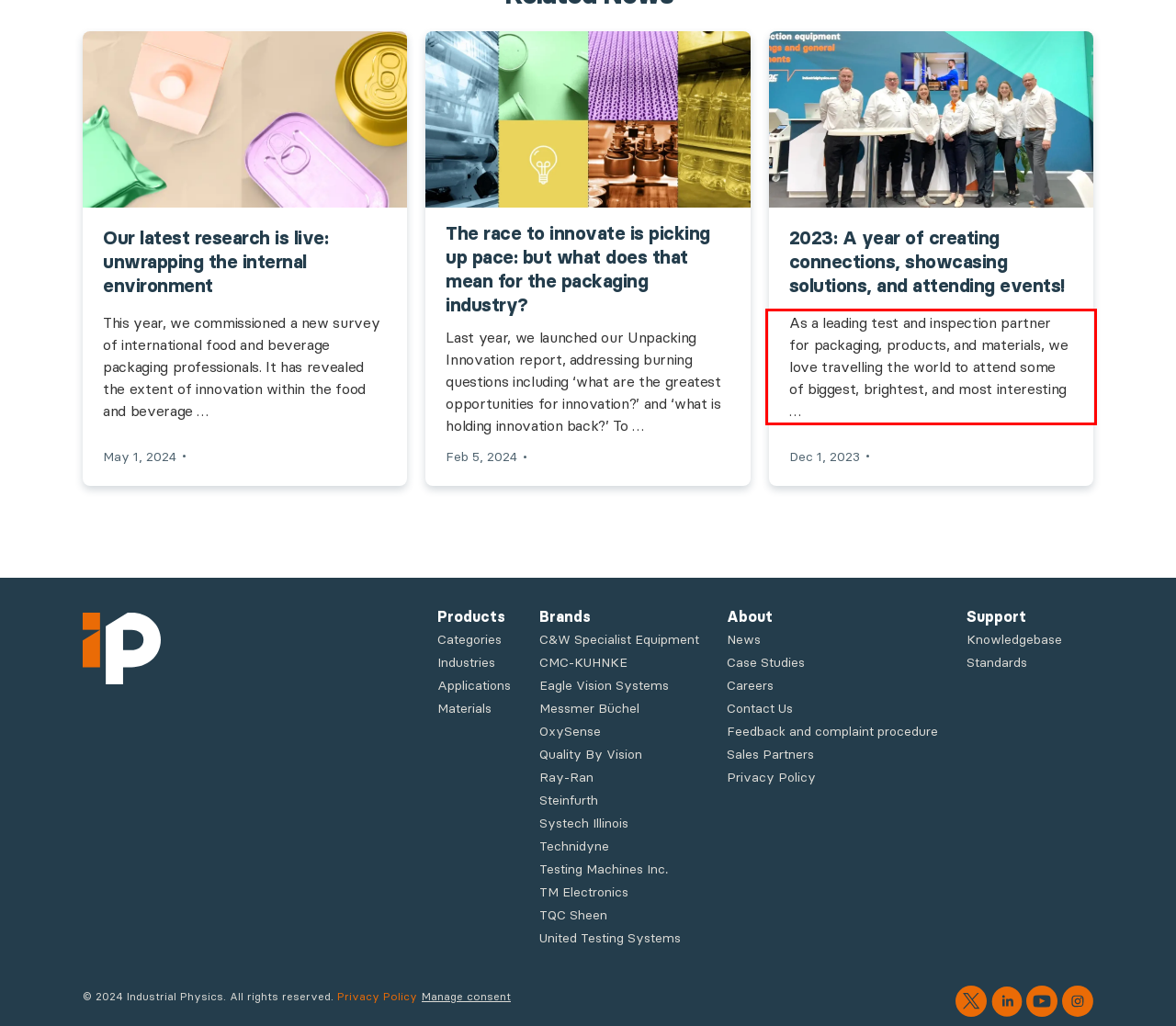Examine the webpage screenshot and use OCR to recognize and output the text within the red bounding box.

As a leading test and inspection partner for packaging, products, and materials, we love travelling the world to attend some of biggest, brightest, and most interesting …